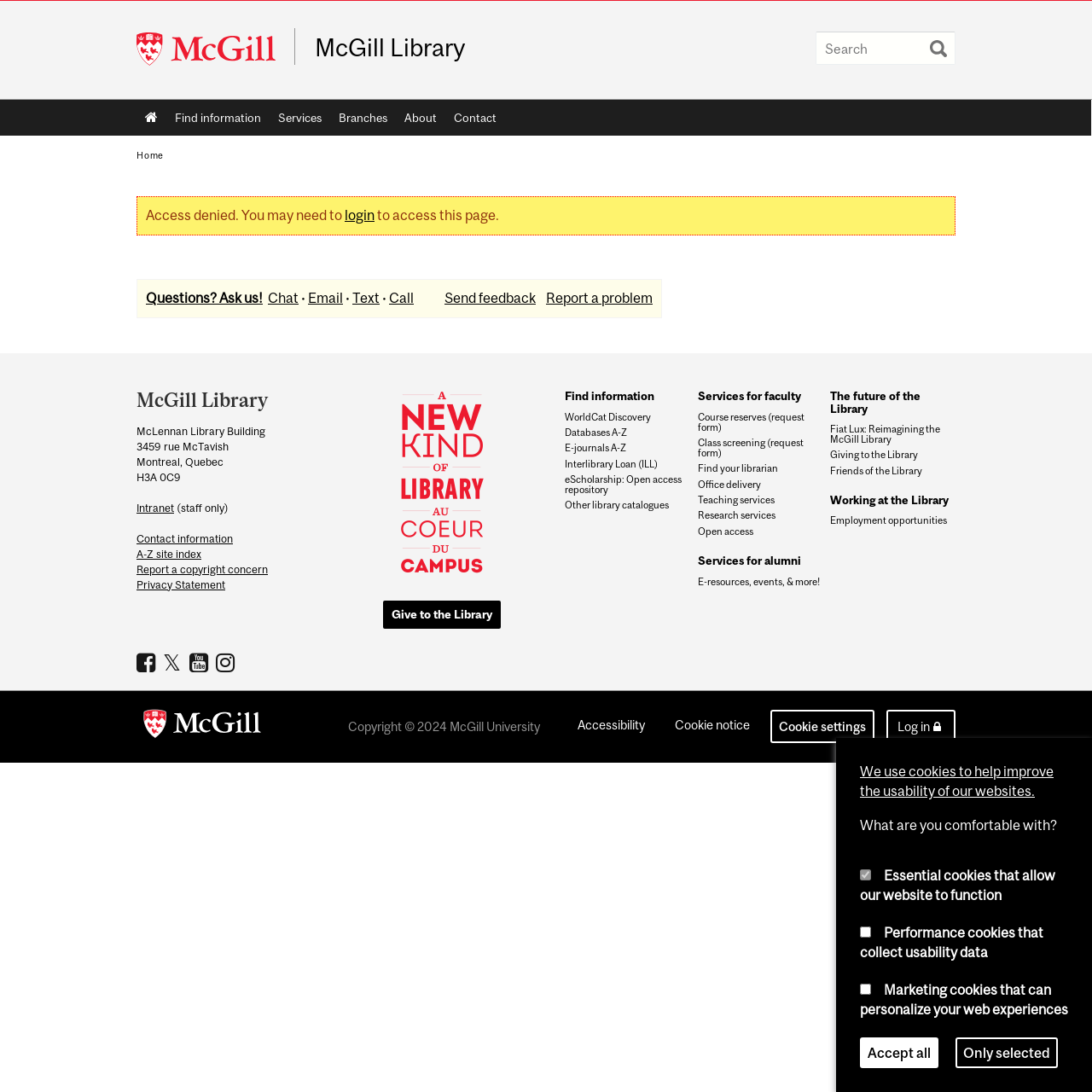Respond to the question below with a concise word or phrase:
What is the name of the library?

McGill Library